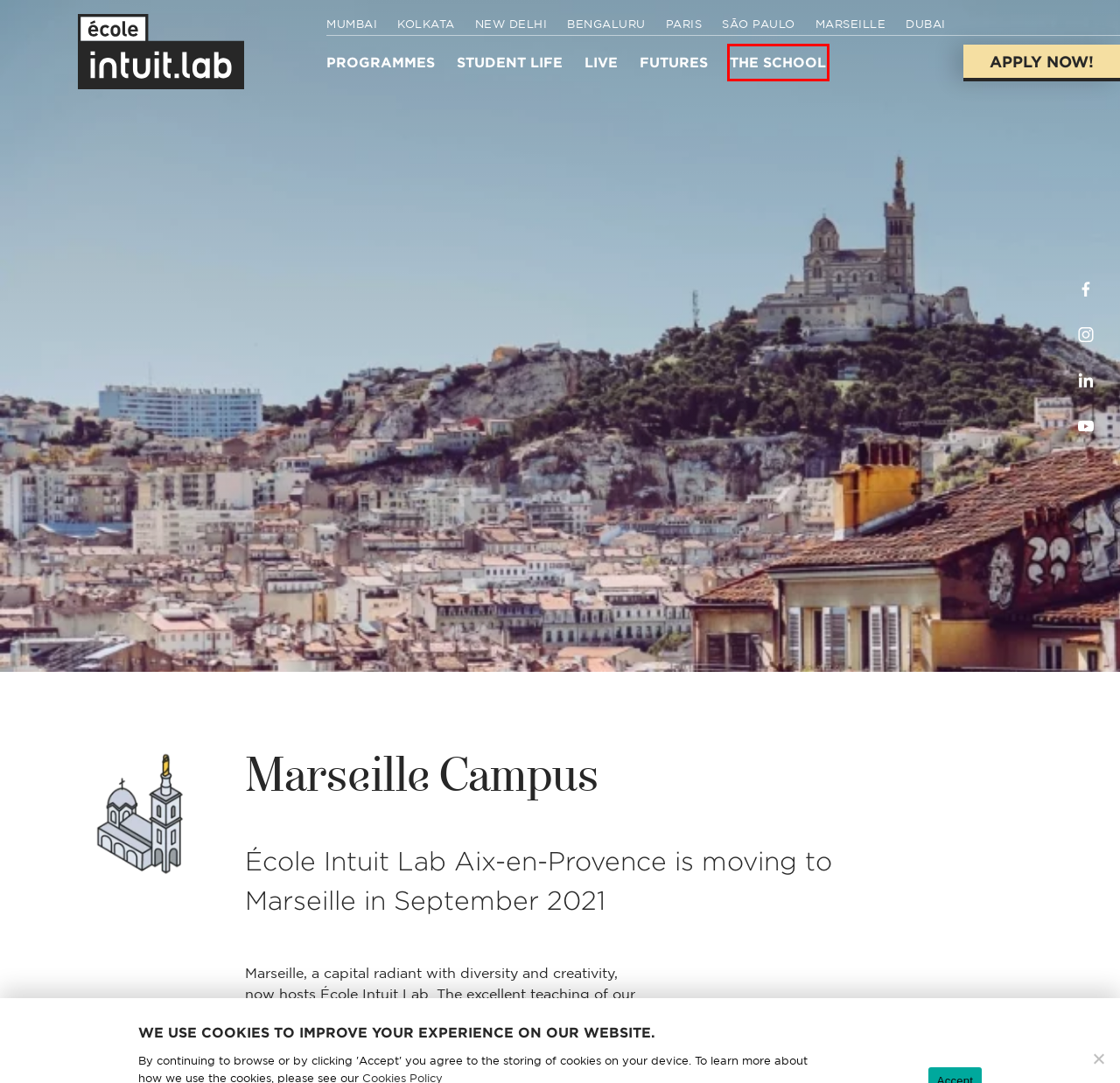Look at the screenshot of a webpage with a red bounding box and select the webpage description that best corresponds to the new page after clicking the element in the red box. Here are the options:
A. #1 Design Institute in India | Bachelor Degree
B. Paris - ecole-intuit-lab
C. Design Colleges in Bengaluru - Intuit Lab
D. Apply Now - ecole-intuit-lab
E. About Ecole Intuit Lab - Our Story and Journey into the world of design
F. Design College in India - Intuit Lab
G. Highly skilled Designers leading and adapting to the demands of industry
H. Design Colleges in Mumbai - Intuit Lab

E